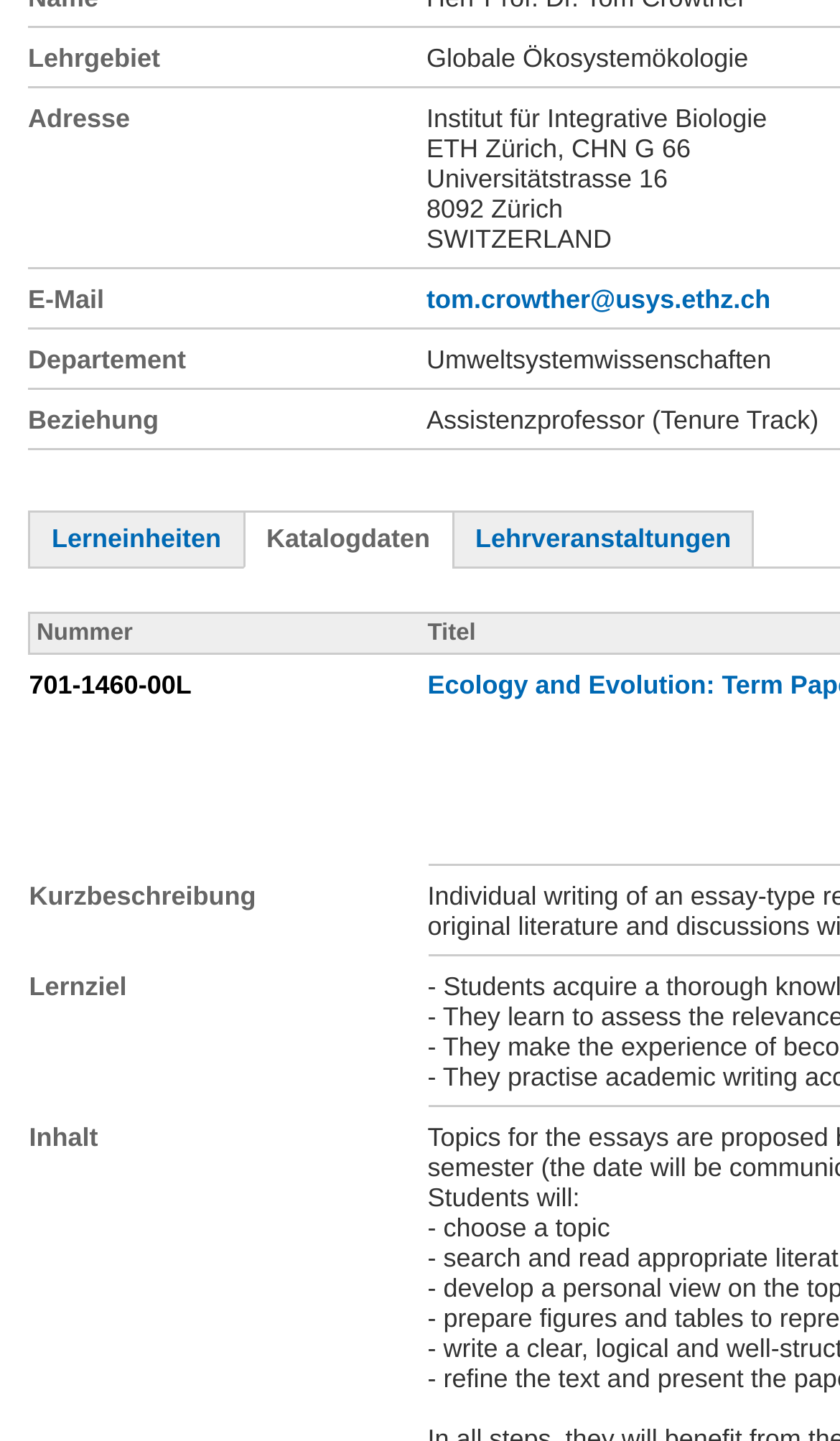Based on the element description Lerneinheiten, identify the bounding box of the UI element in the given webpage screenshot. The coordinates should be in the format (top-left x, top-left y, bottom-right x, bottom-right y) and must be between 0 and 1.

[0.062, 0.363, 0.263, 0.384]